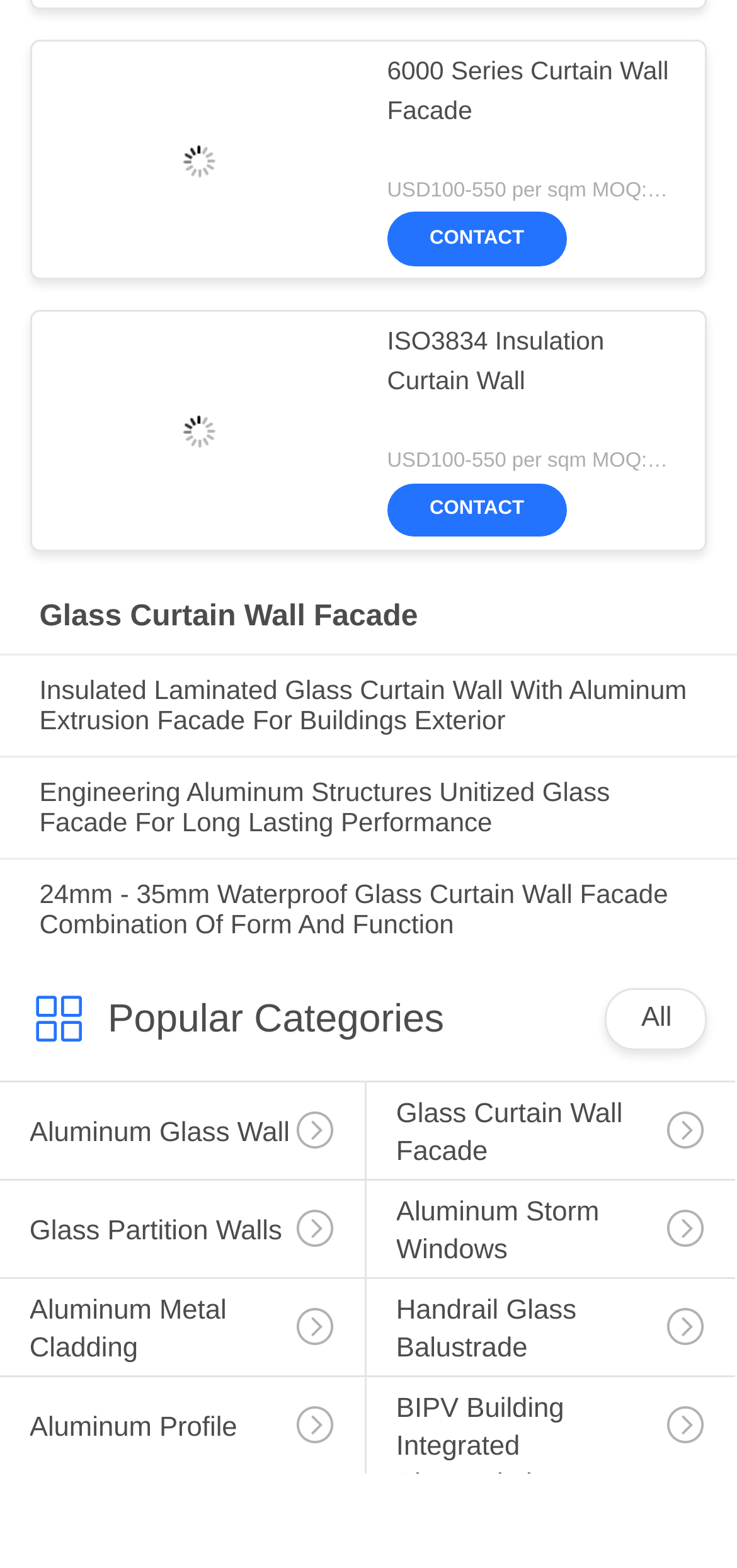Could you highlight the region that needs to be clicked to execute the instruction: "View the 'ISO3834 Insulation Curtain Wall' product"?

[0.525, 0.206, 0.917, 0.282]